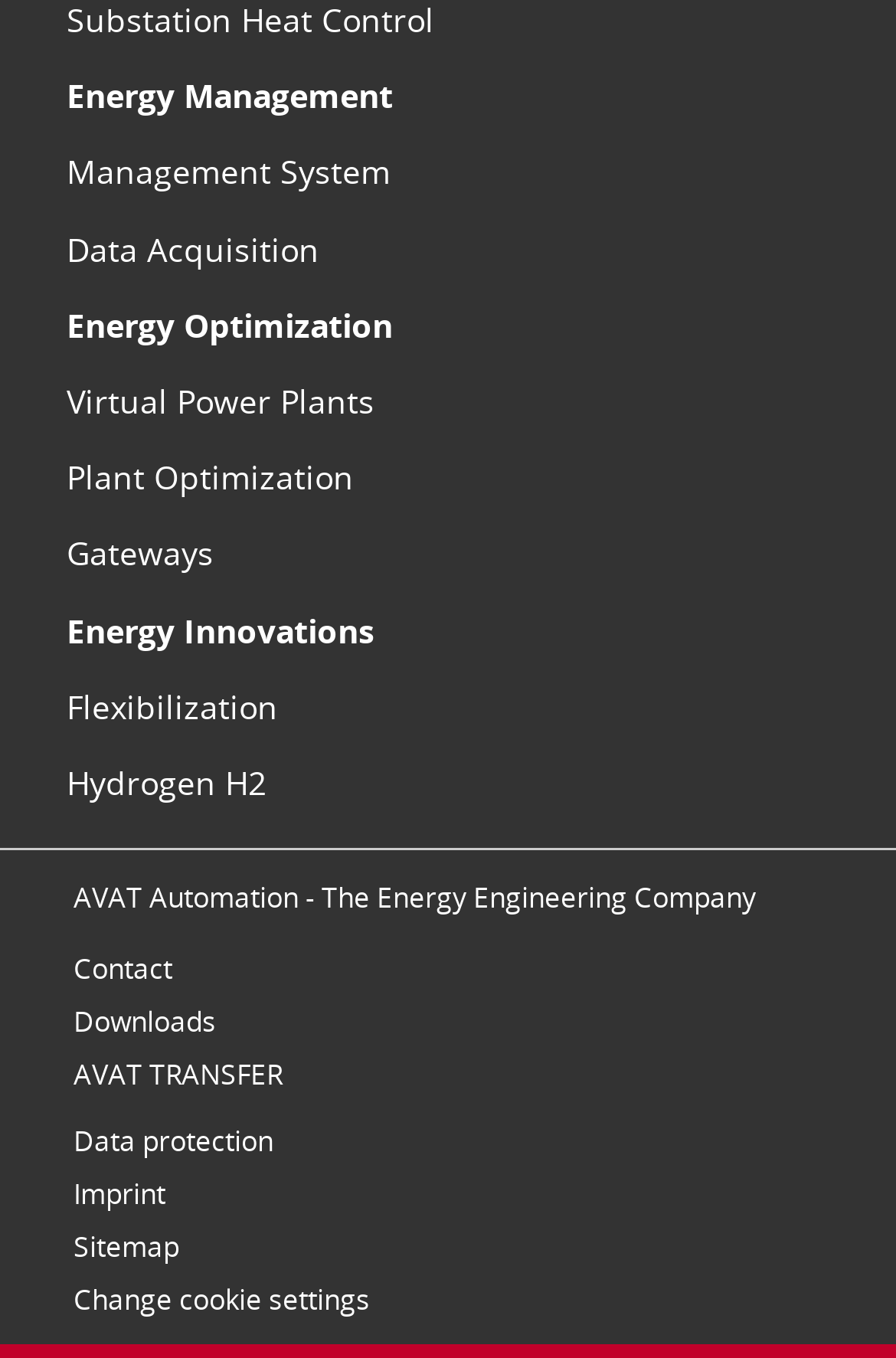Please find the bounding box coordinates of the element's region to be clicked to carry out this instruction: "Visit the Contact page".

[0.082, 0.699, 0.192, 0.728]